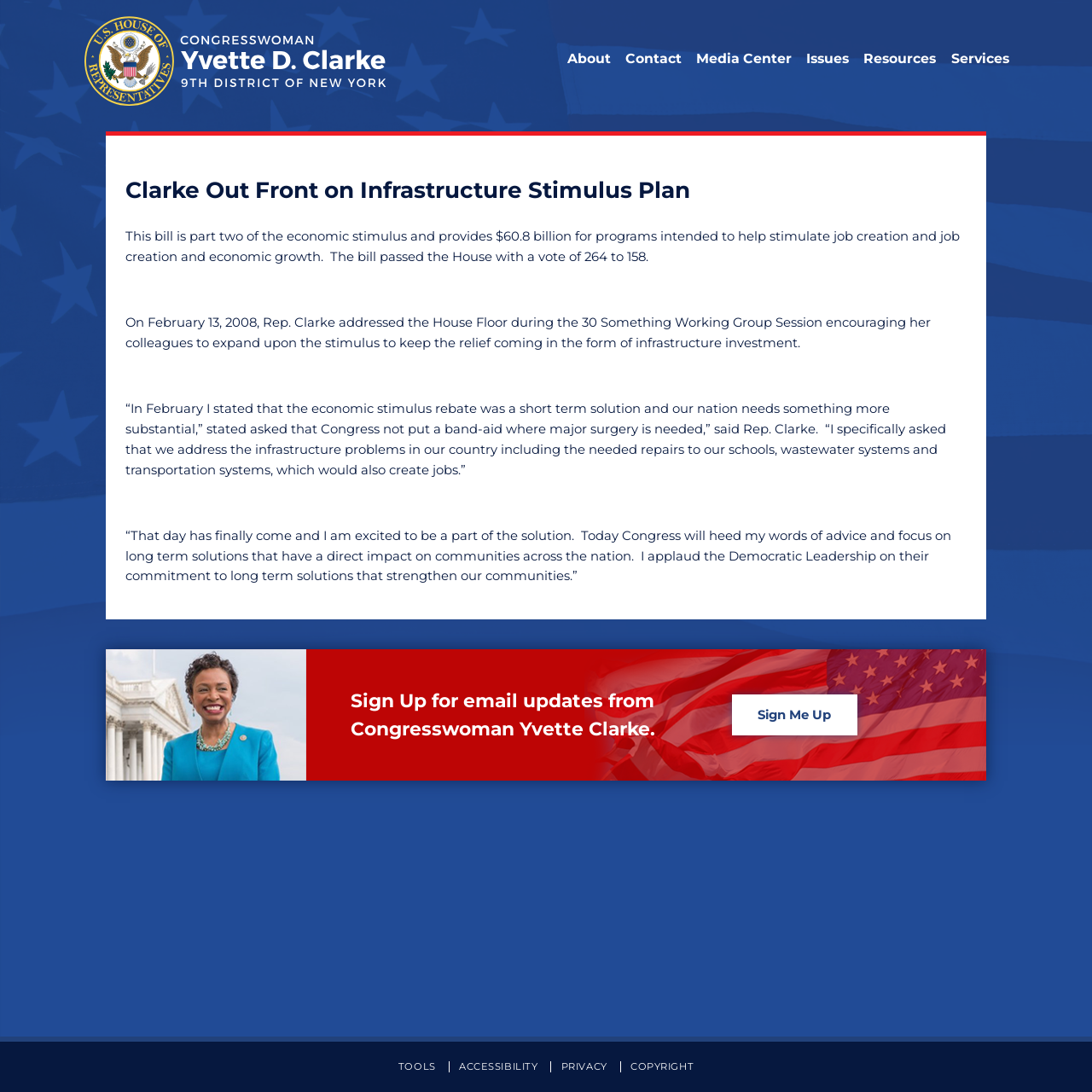Locate the bounding box of the UI element defined by this description: "Military Academy Nominations". The coordinates should be given as four float numbers between 0 and 1, formatted as [left, top, right, bottom].

[0.76, 0.24, 0.917, 0.279]